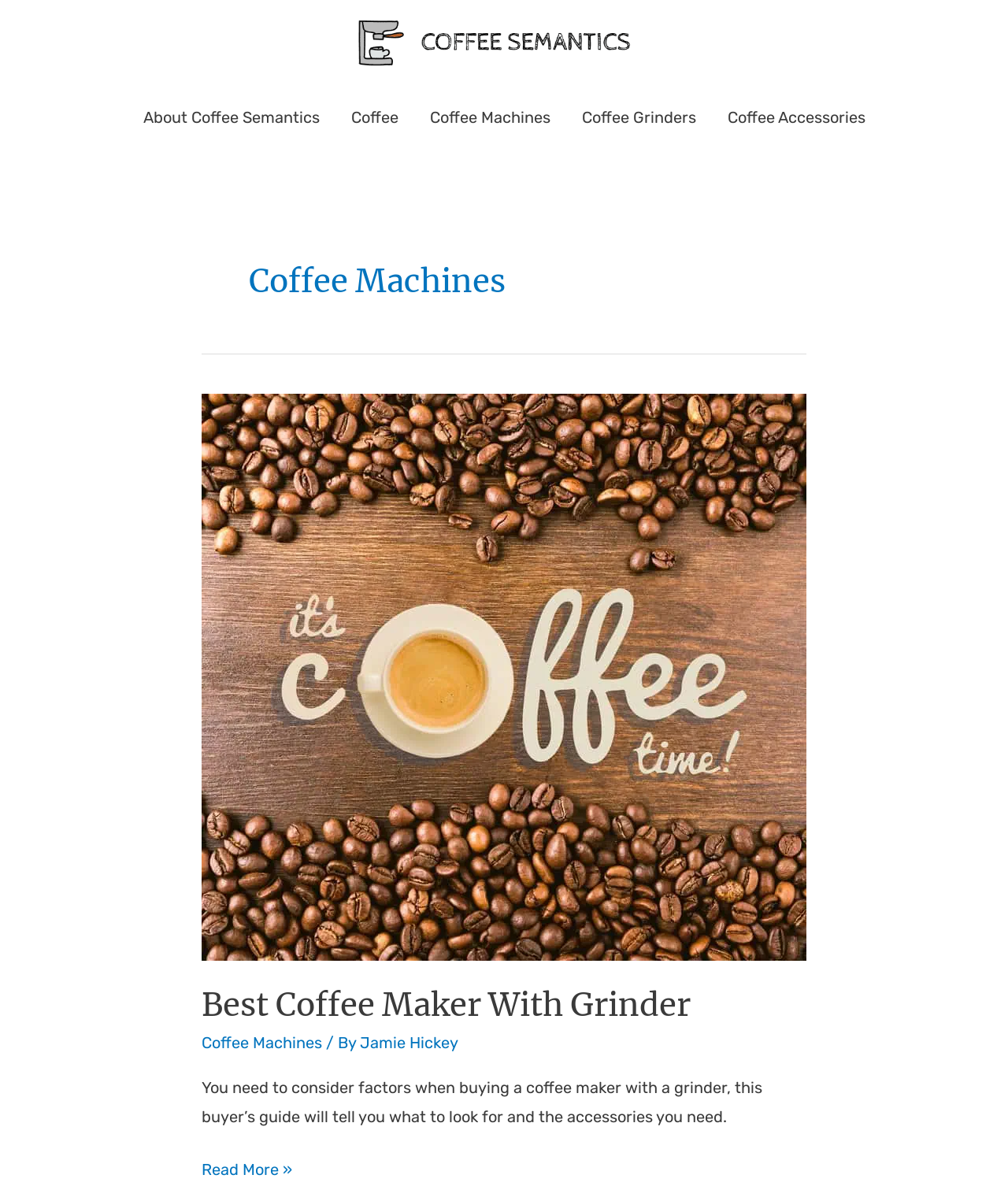Identify the bounding box for the given UI element using the description provided. Coordinates should be in the format (top-left x, top-left y, bottom-right x, bottom-right y) and must be between 0 and 1. Here is the description: Coffee Grinders

[0.561, 0.072, 0.706, 0.125]